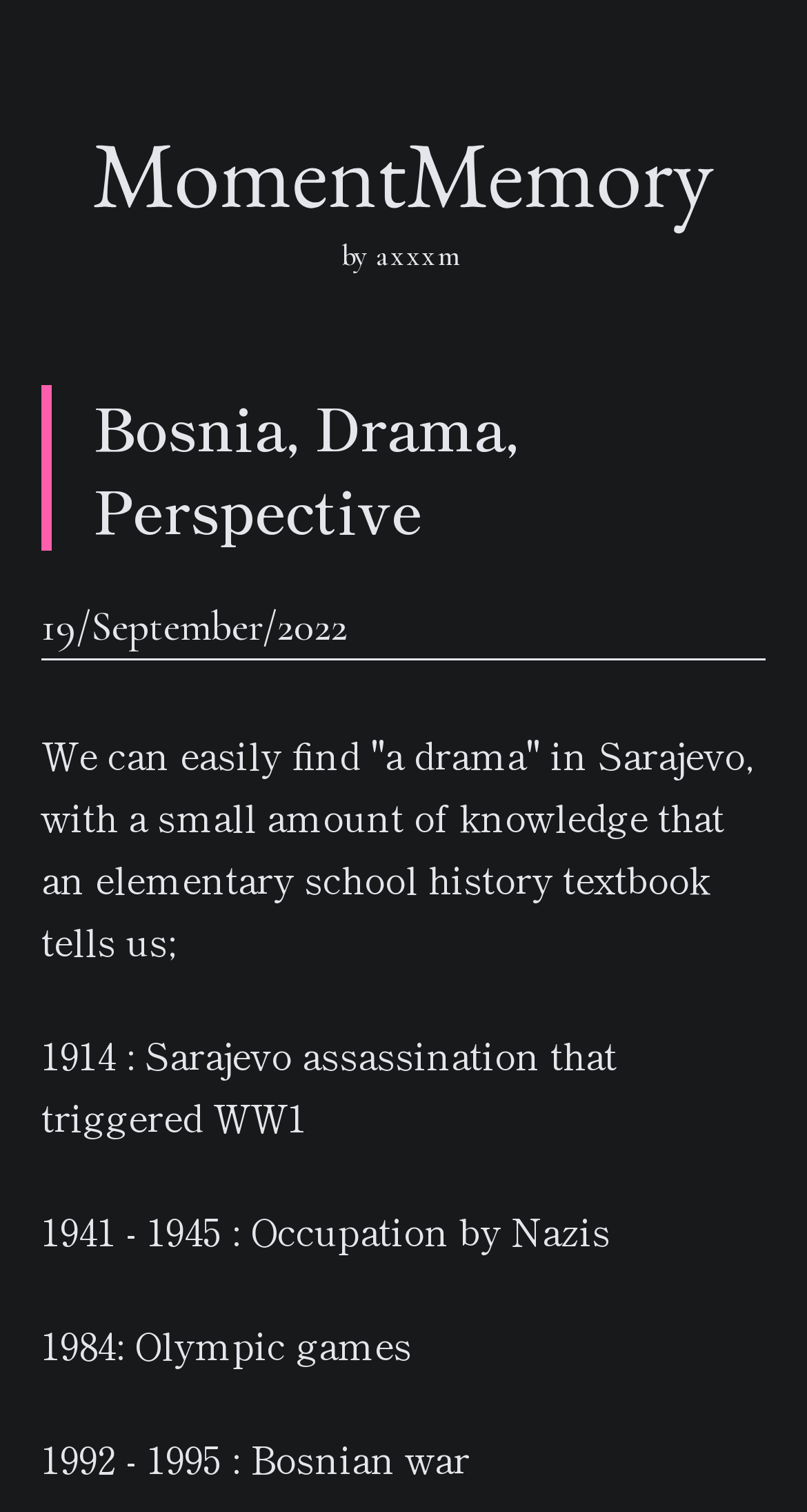What is the occupation mentioned in the webpage?
Look at the image and answer the question using a single word or phrase.

Occupation by Nazis